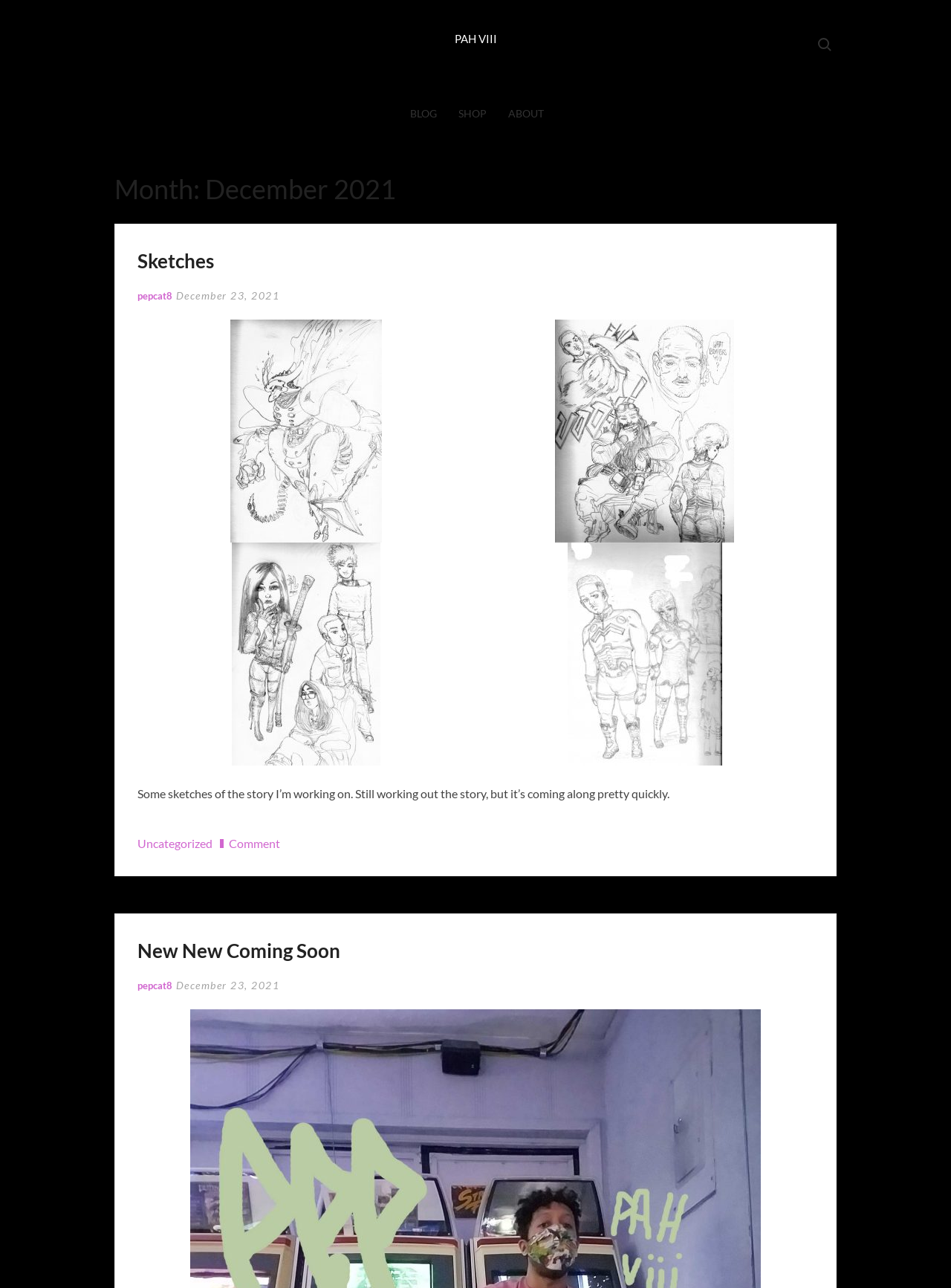What are the main navigation options?
Answer the question using a single word or phrase, according to the image.

BLOG, SHOP, ABOUT